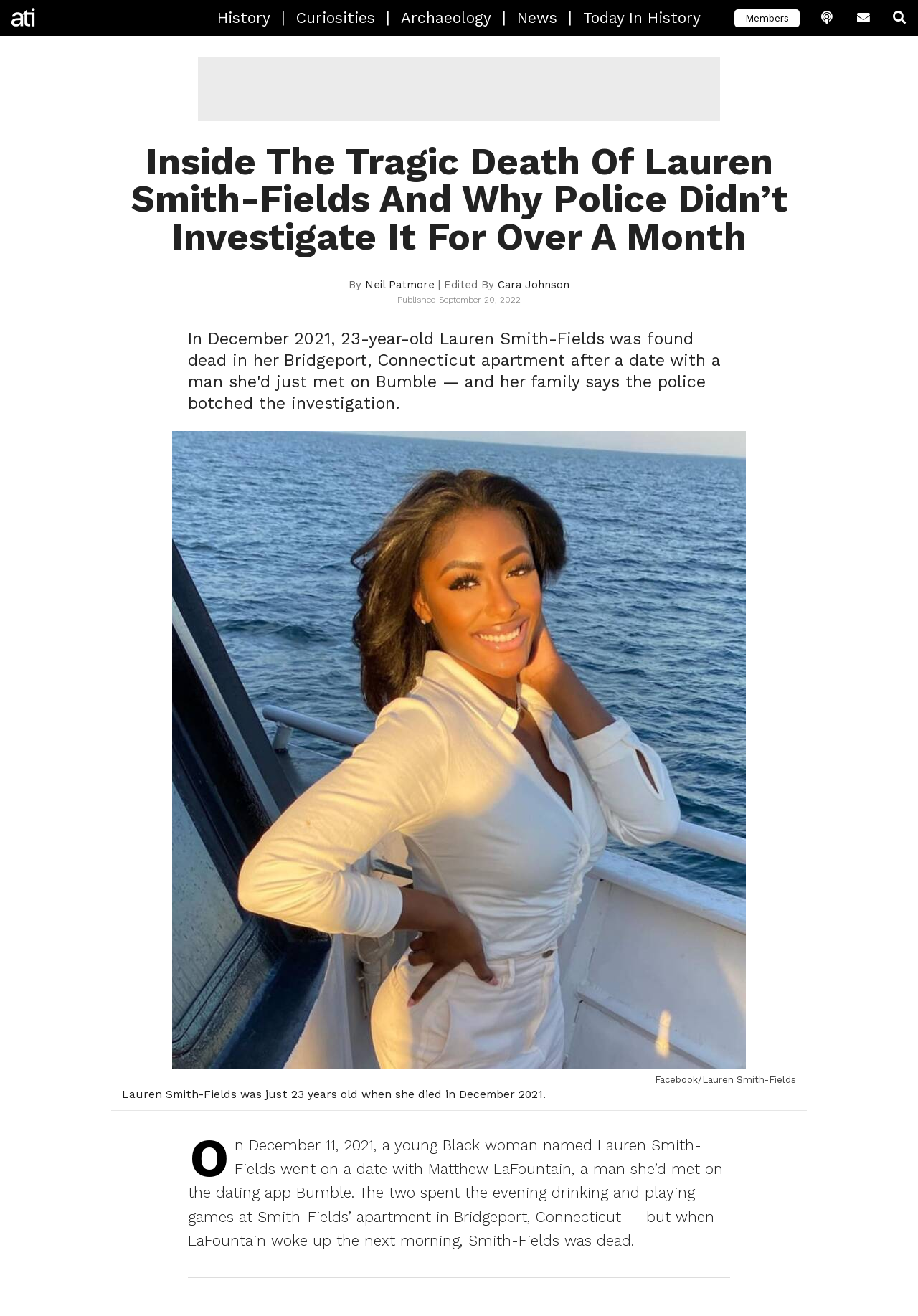Please answer the following question using a single word or phrase: 
When was the article published?

September 20, 2022